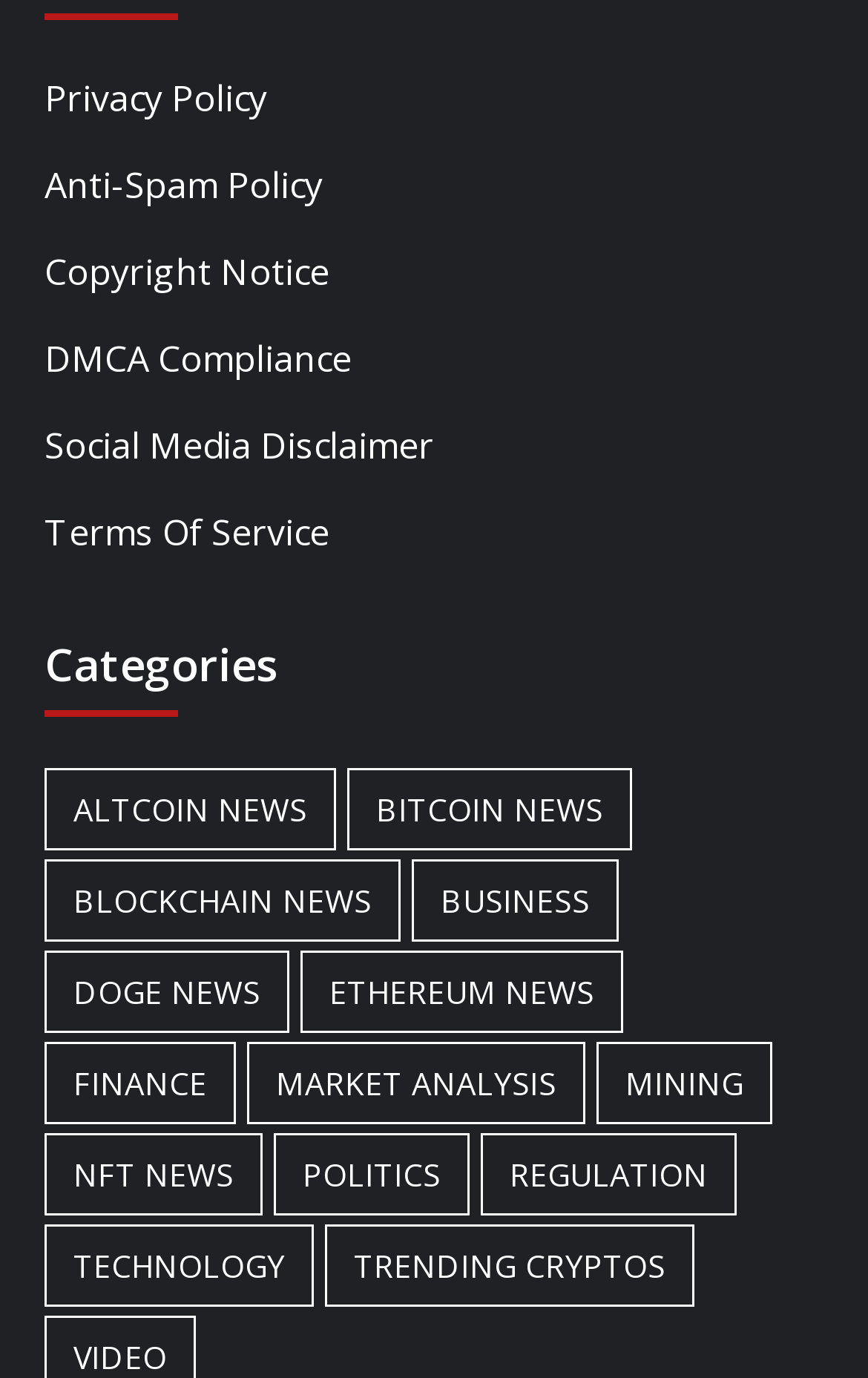Find the bounding box coordinates for the element that must be clicked to complete the instruction: "Check Terms Of Service". The coordinates should be four float numbers between 0 and 1, indicated as [left, top, right, bottom].

[0.051, 0.368, 0.949, 0.422]